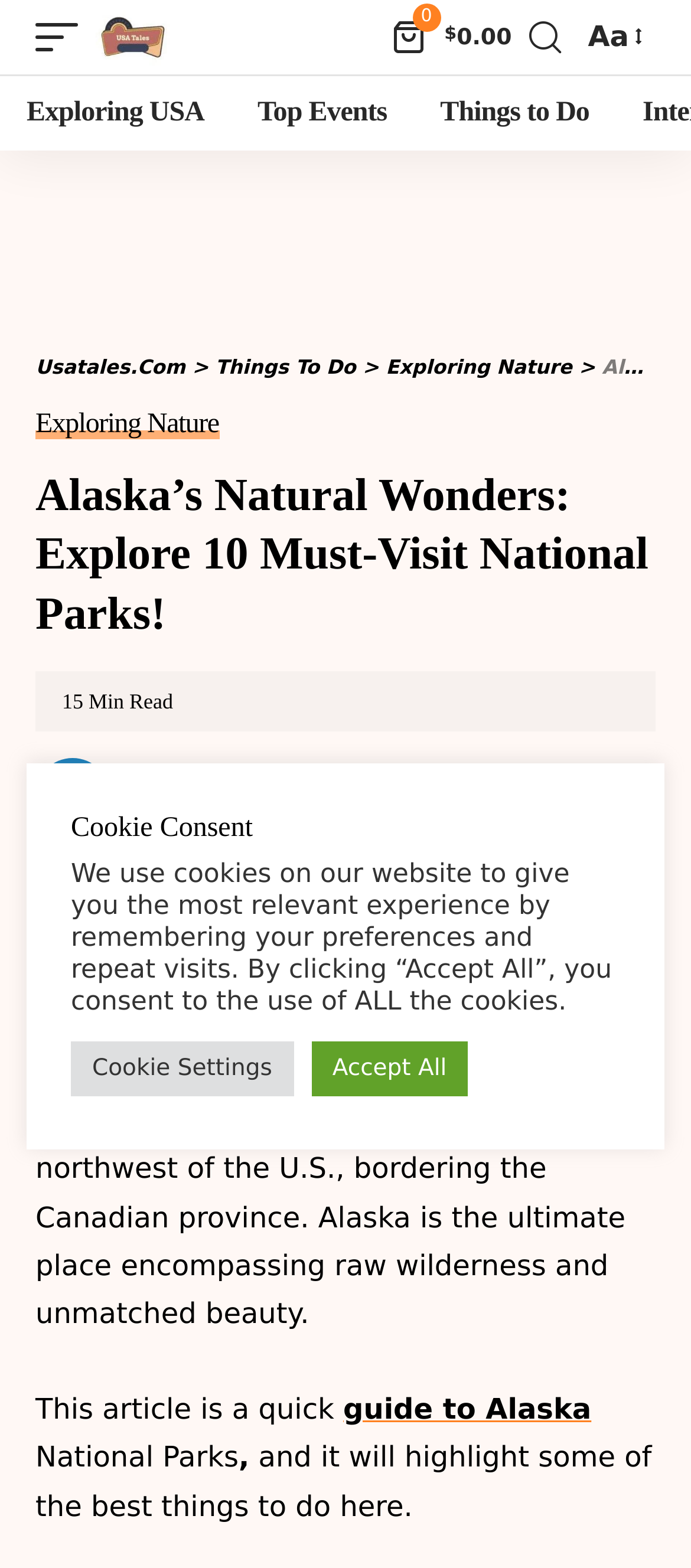Locate the bounding box coordinates of the item that should be clicked to fulfill the instruction: "resize font".

[0.838, 0.008, 0.936, 0.039]